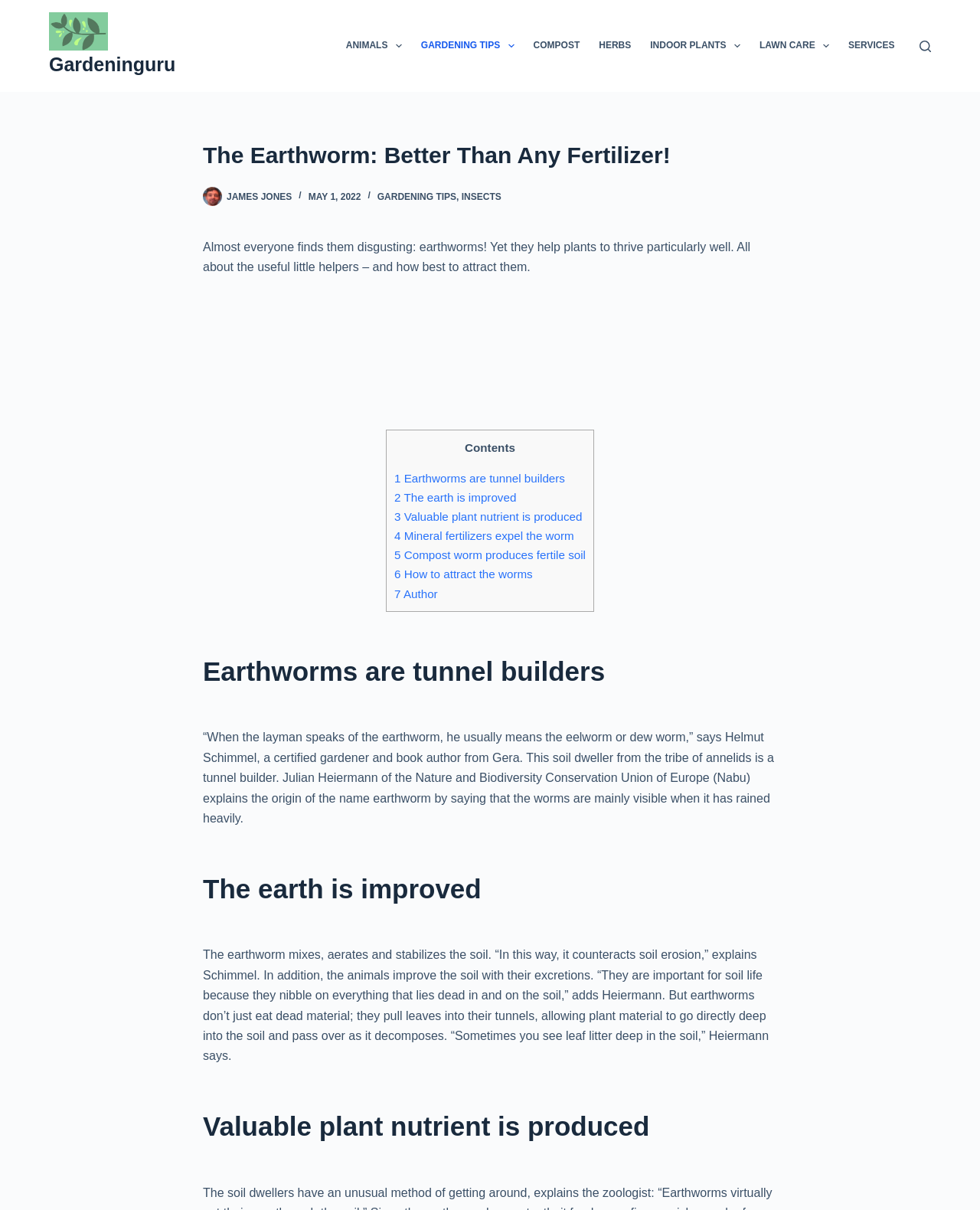Please examine the image and answer the question with a detailed explanation:
What is the name of the organization mentioned in the article?

The webpage mentions the Nature and Biodiversity Conservation Union of Europe (Nabu), which is an organization that Julian Heiermann is a part of. Heiermann explains the origin of the name earthworm and their benefits to the soil.